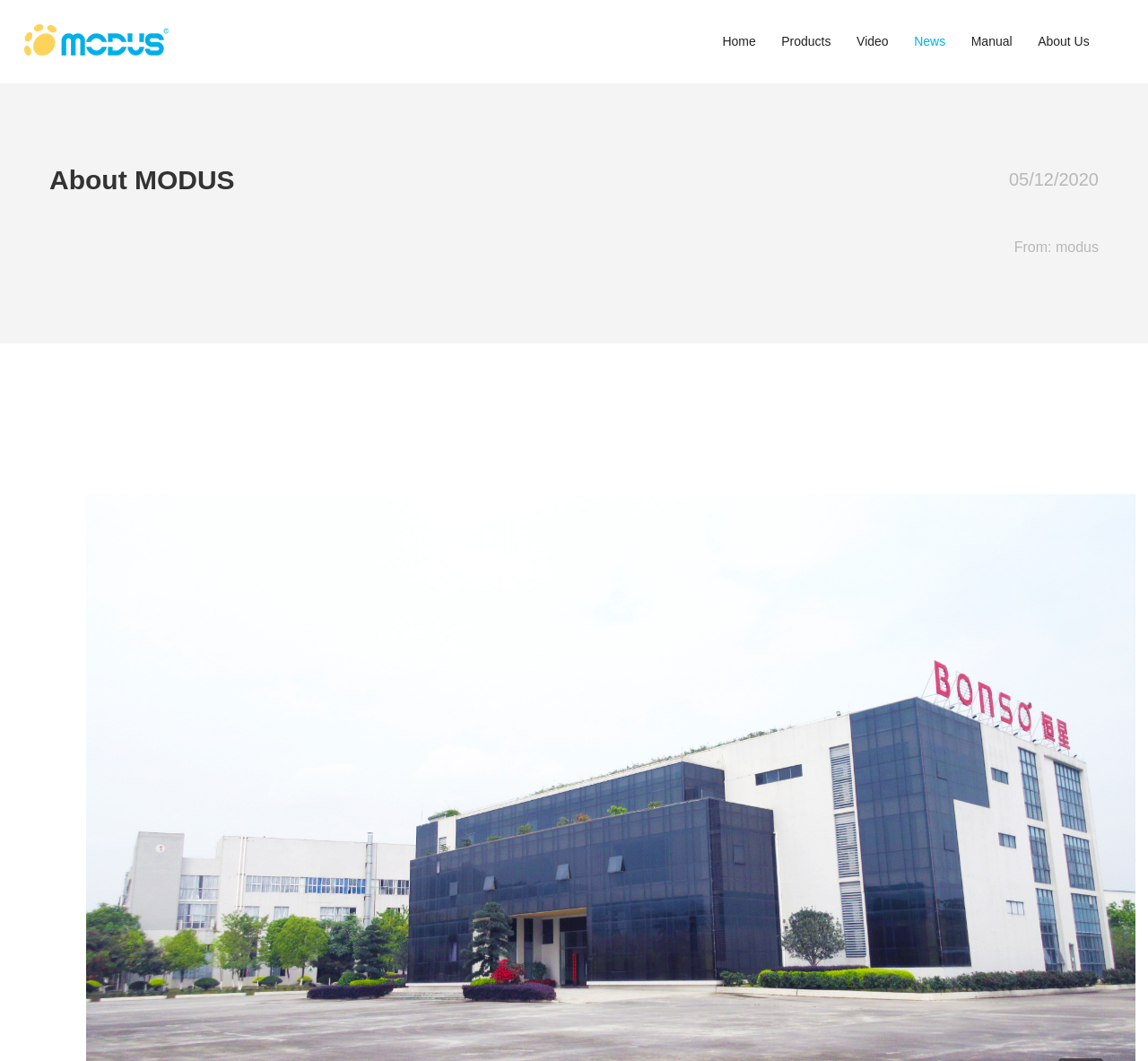Who is the author of the news article?
Refer to the image and provide a one-word or short phrase answer.

modus